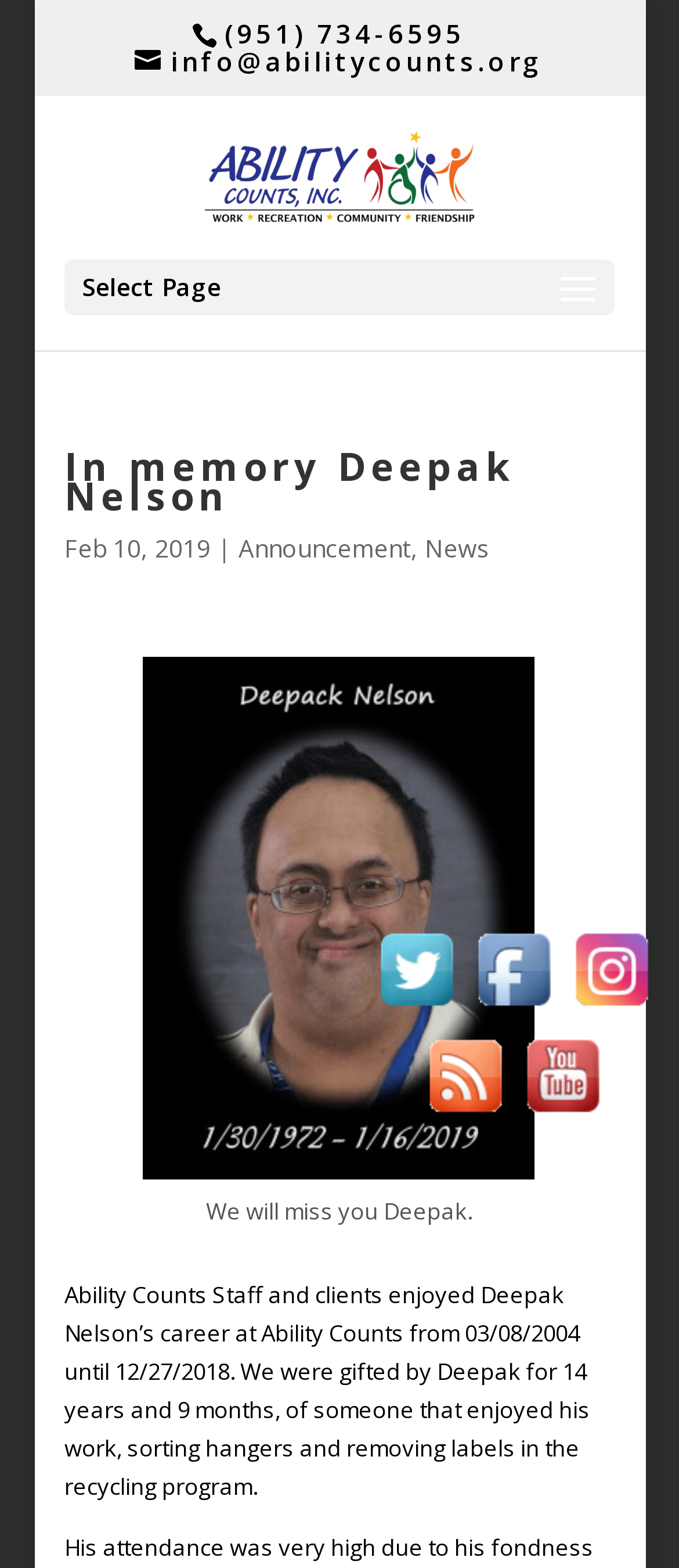Pinpoint the bounding box coordinates of the area that should be clicked to complete the following instruction: "Call the phone number". The coordinates must be given as four float numbers between 0 and 1, i.e., [left, top, right, bottom].

[0.331, 0.01, 0.685, 0.032]